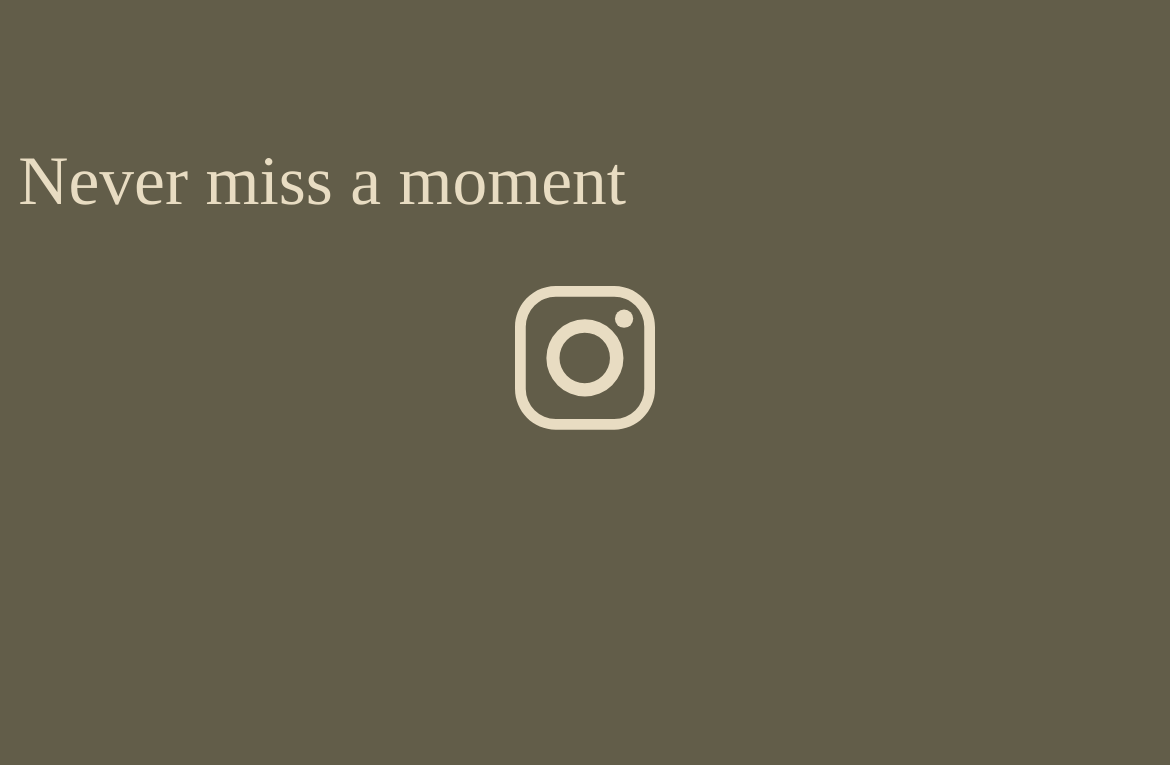What is the date of the latest shared content?
Look at the image and answer the question using a single word or phrase.

Wed May 01 2024